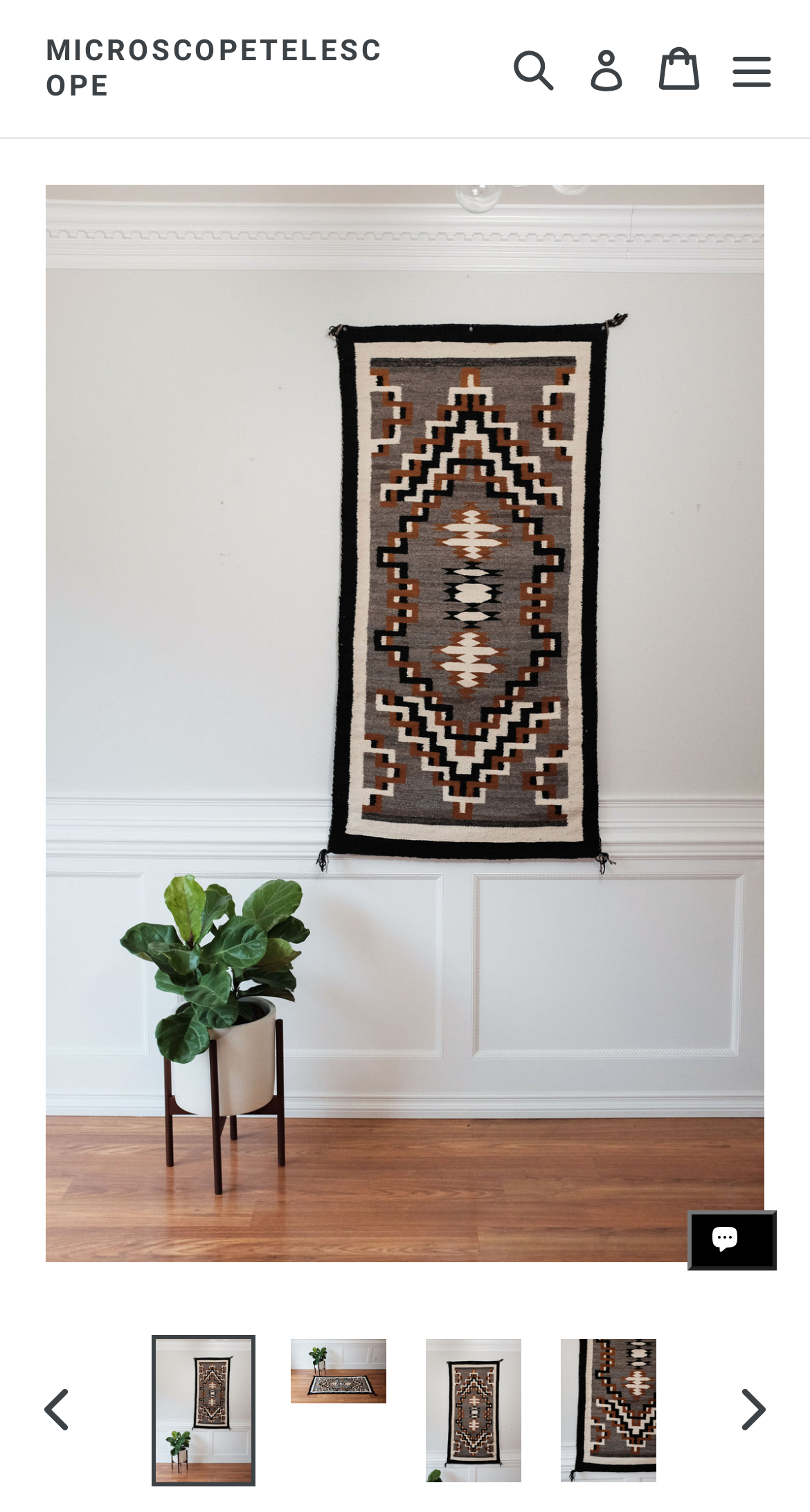From the webpage screenshot, predict the bounding box coordinates (top-left x, top-left y, bottom-right x, bottom-right y) for the UI element described here: alt="Mid Century Navajo Rug"

[0.687, 0.883, 0.815, 0.983]